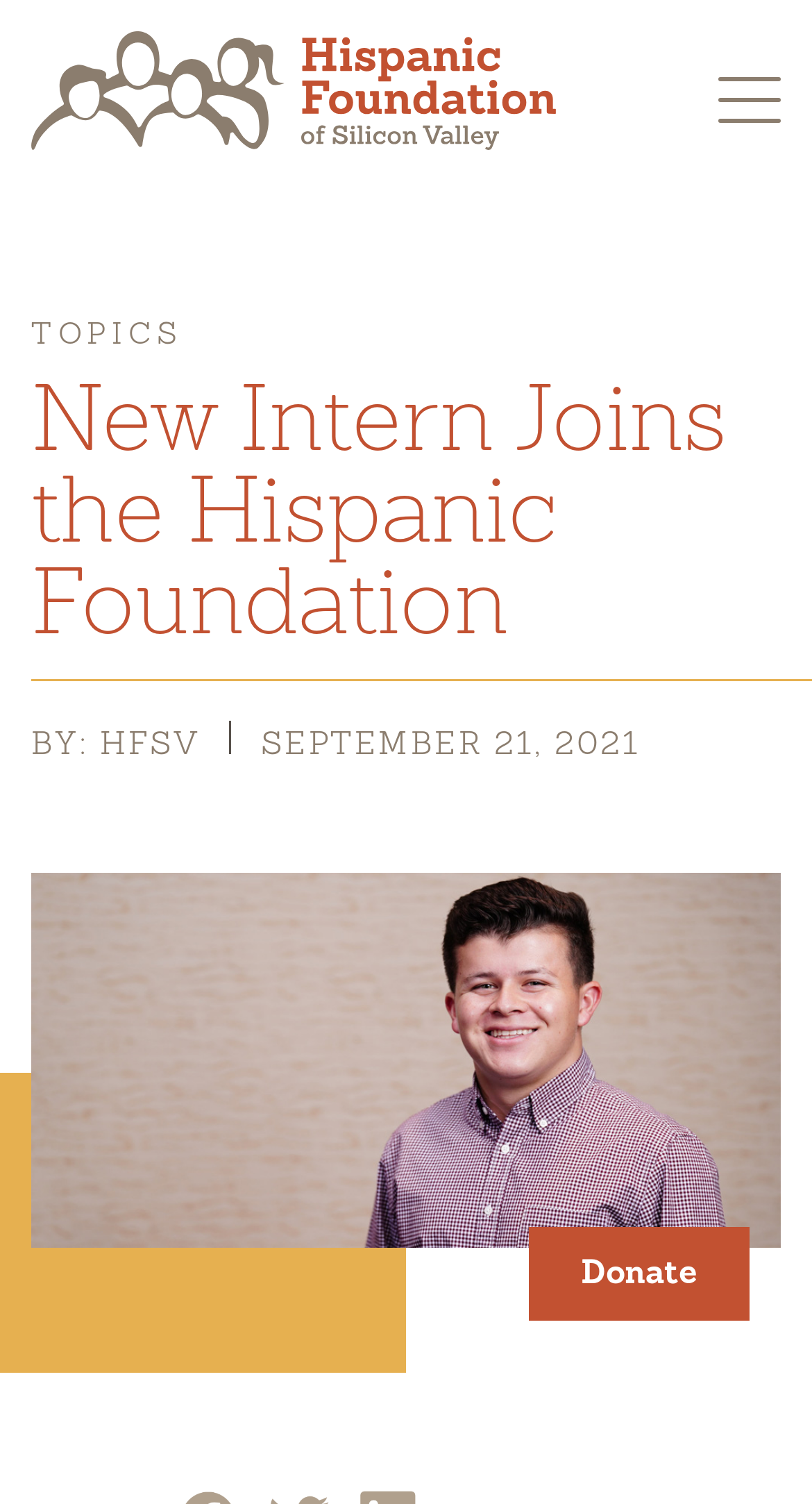Predict the bounding box coordinates of the UI element that matches this description: "alt="Hispanic Foundation of Silicon Valley"". The coordinates should be in the format [left, top, right, bottom] with each value between 0 and 1.

[0.038, 0.071, 0.685, 0.098]